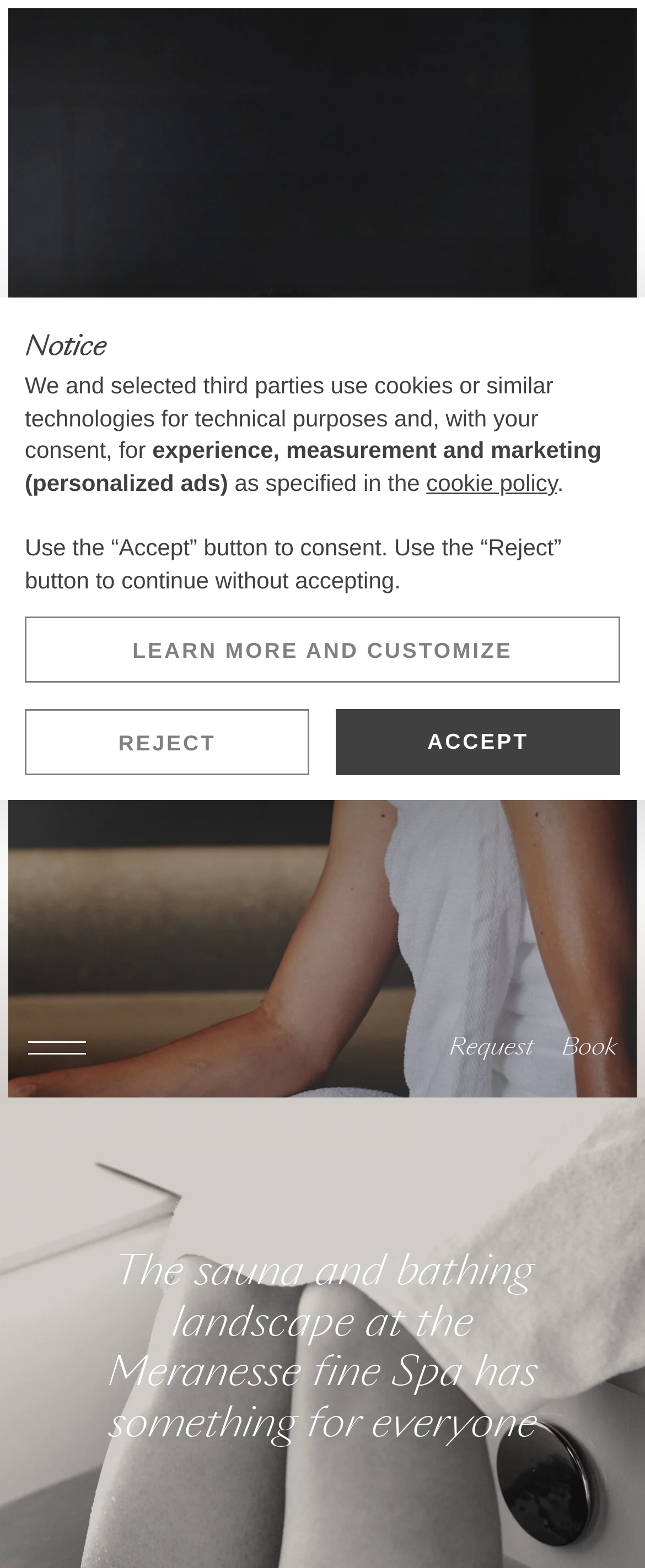Answer the following query with a single word or phrase:
What can be booked on this webpage?

wellness holiday